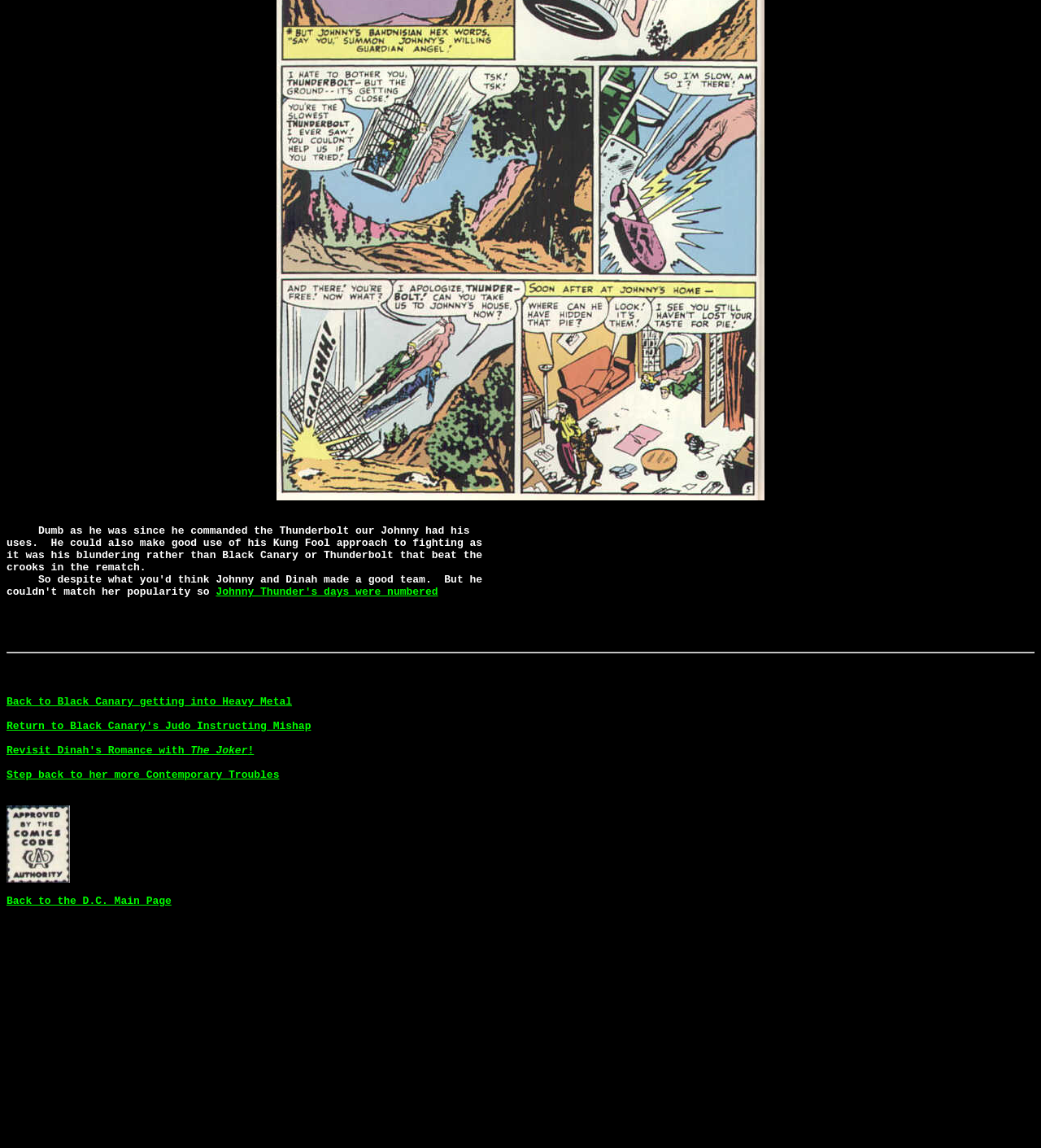Answer the question in a single word or phrase:
What is the orientation of the separator?

Horizontal